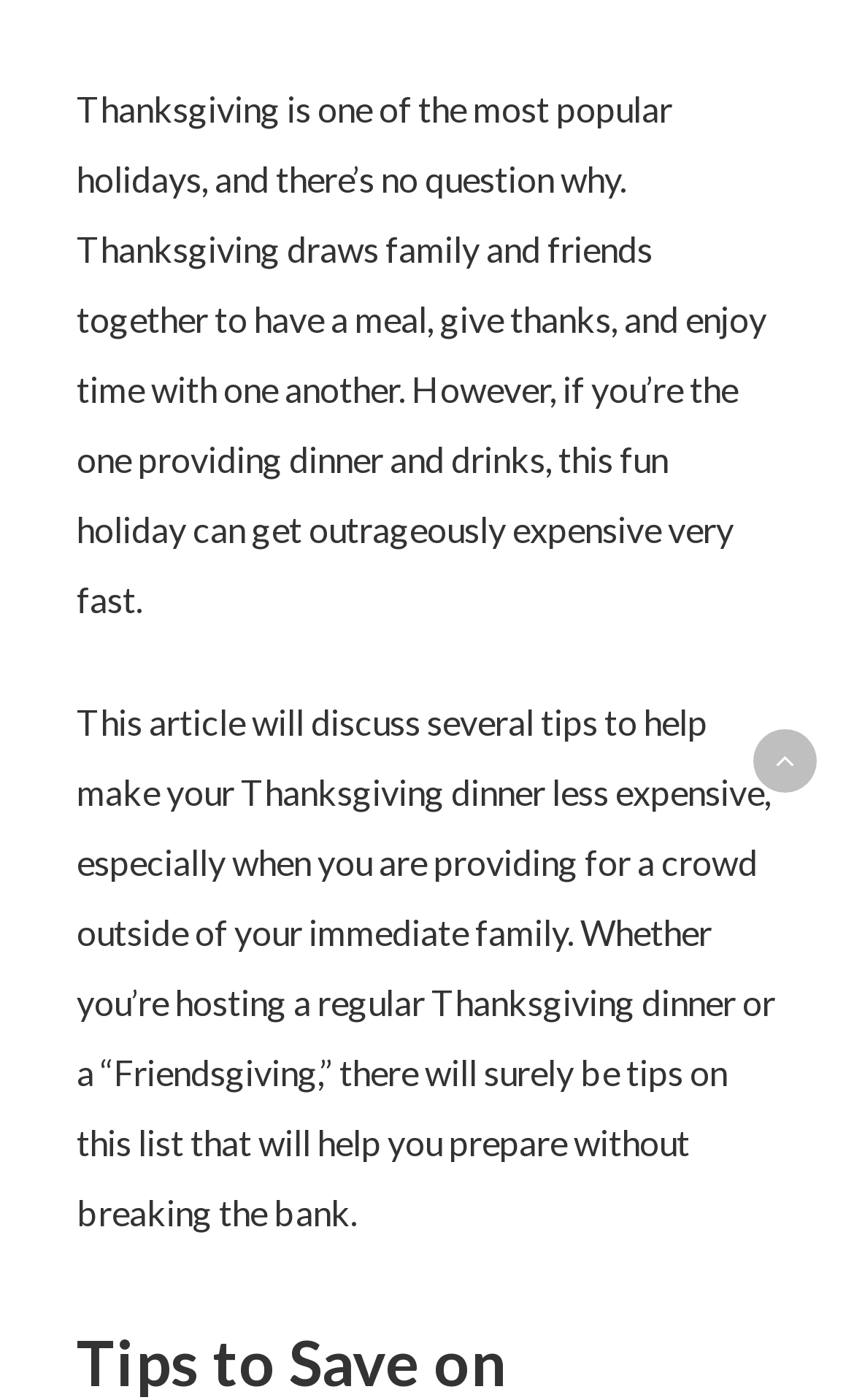Using the element description Privacy Policy, predict the bounding box coordinates for the UI element. Provide the coordinates in (top-left x, top-left y, bottom-right x, bottom-right y) format with values ranging from 0 to 1.

[0.63, 0.396, 0.848, 0.423]